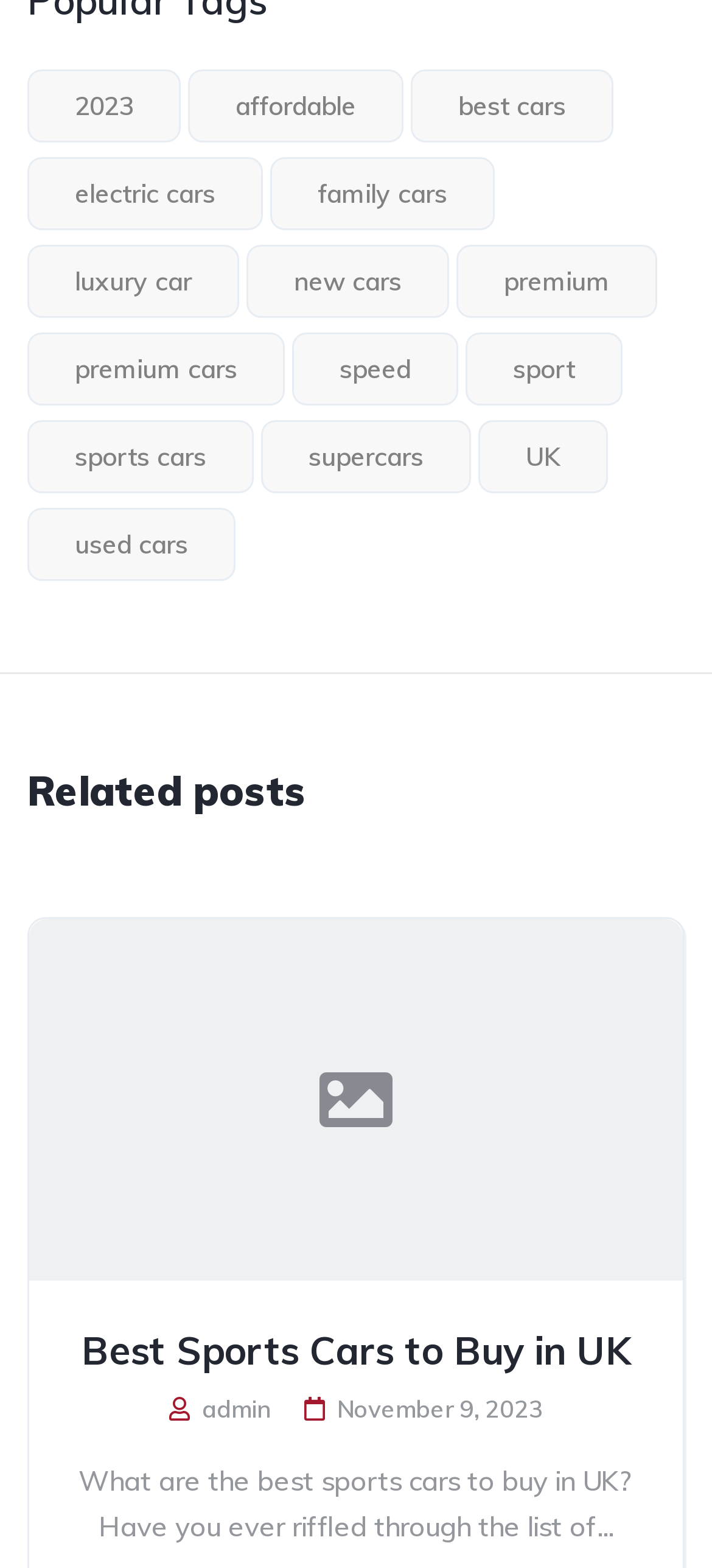How many categories of cars are listed?
Using the visual information from the image, give a one-word or short-phrase answer.

11